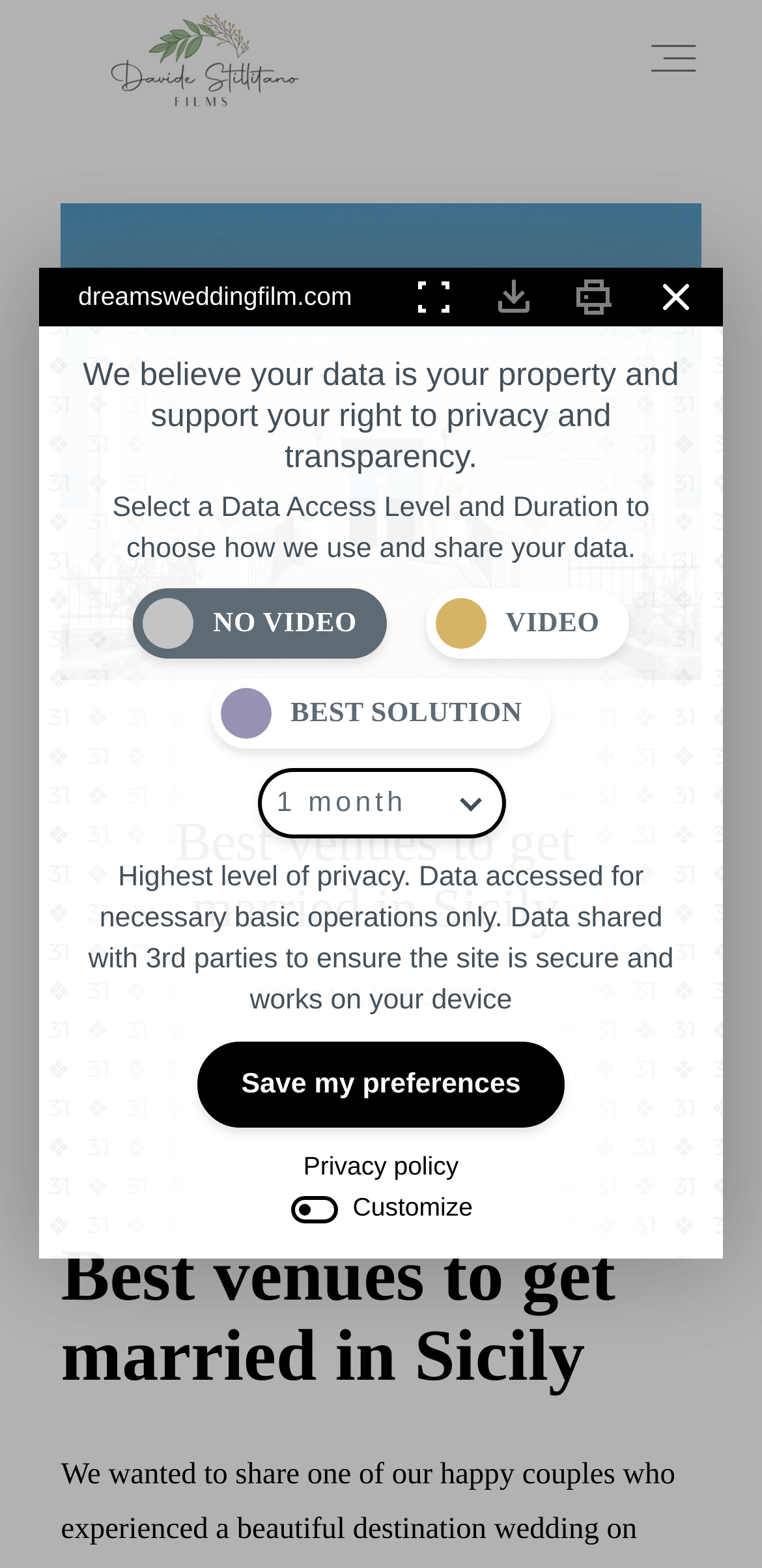Provide the bounding box coordinates of the HTML element this sentence describes: "Customize".

[0.38, 0.758, 0.62, 0.784]